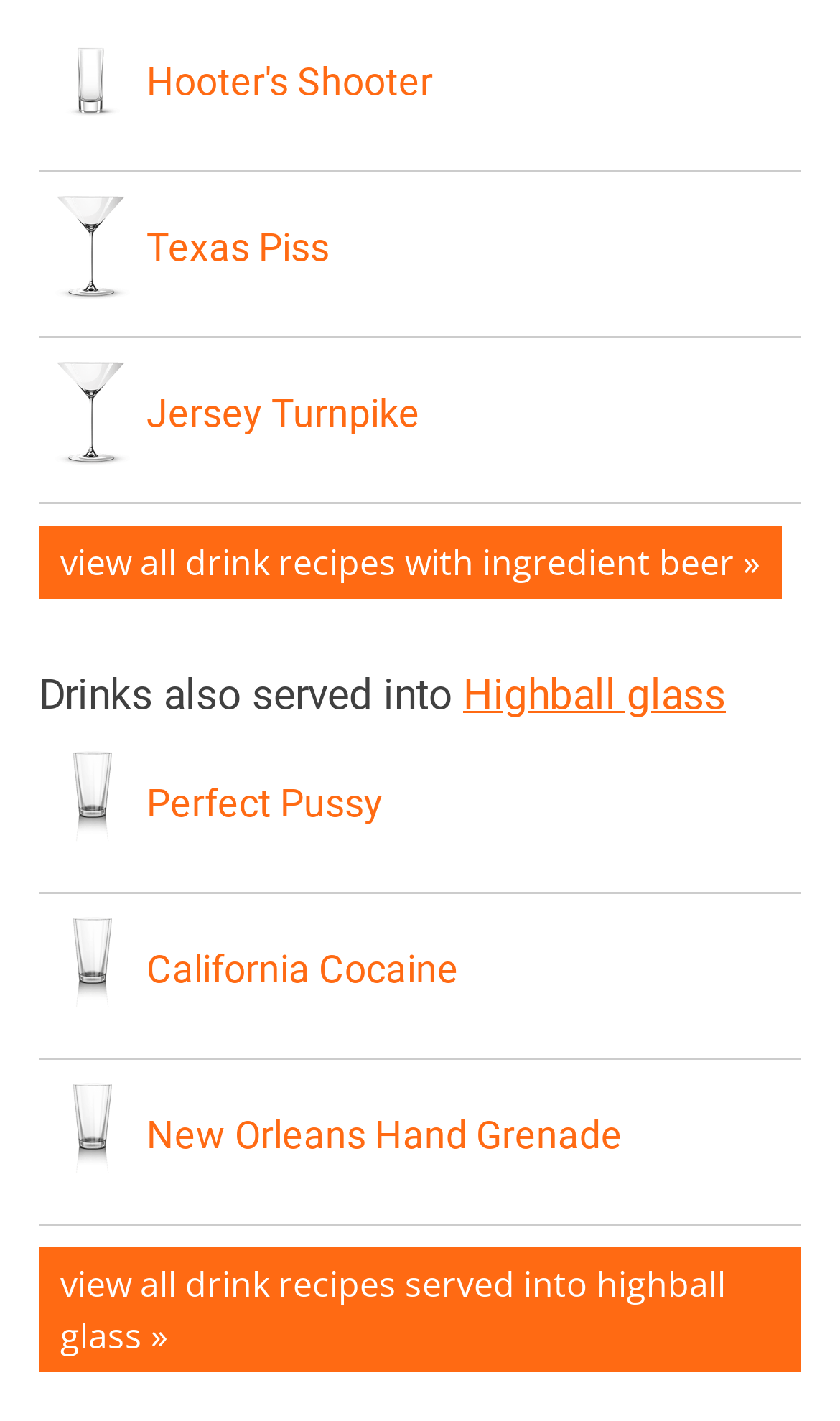Please provide the bounding box coordinates for the element that needs to be clicked to perform the following instruction: "View Perfect Pussy recipe". The coordinates should be given as four float numbers between 0 and 1, i.e., [left, top, right, bottom].

[0.174, 0.55, 0.456, 0.58]